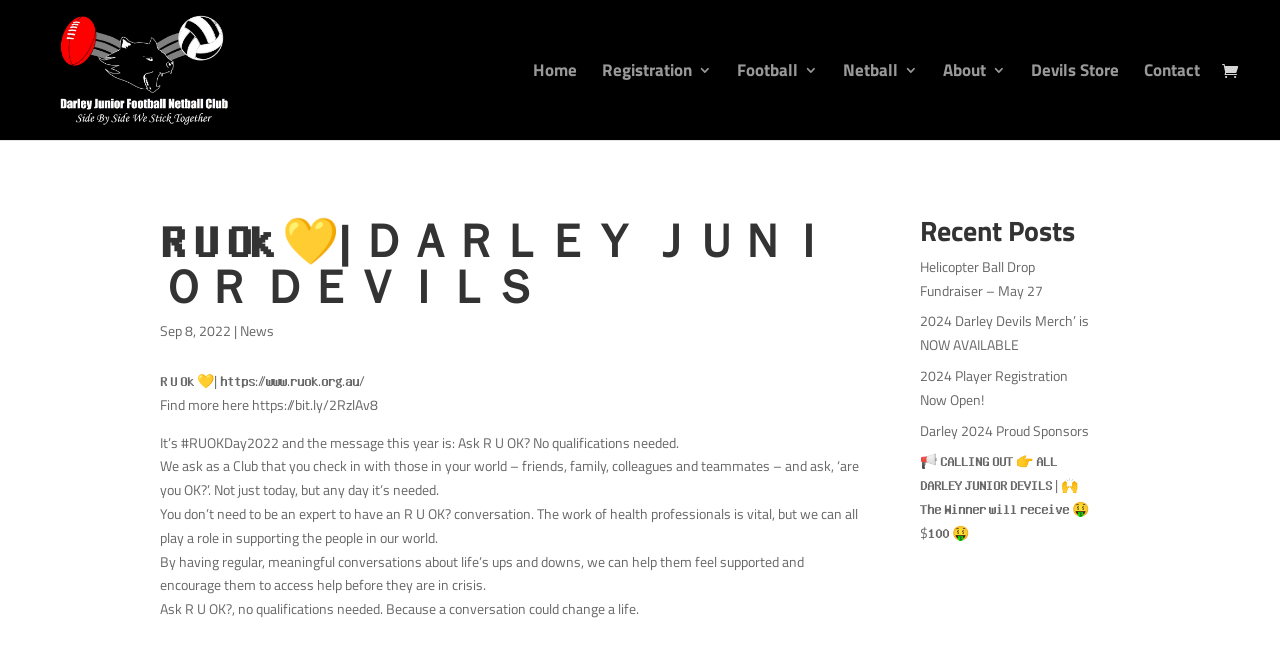How many links are there in the main navigation menu?
Could you answer the question in a detailed manner, providing as much information as possible?

I found the answer by counting the link elements in the main navigation menu, which are 'Home', 'Registration 3', 'Football 3', 'Netball 3', 'About 3', 'Devils Store', and 'Contact'. There are 7 links in total.